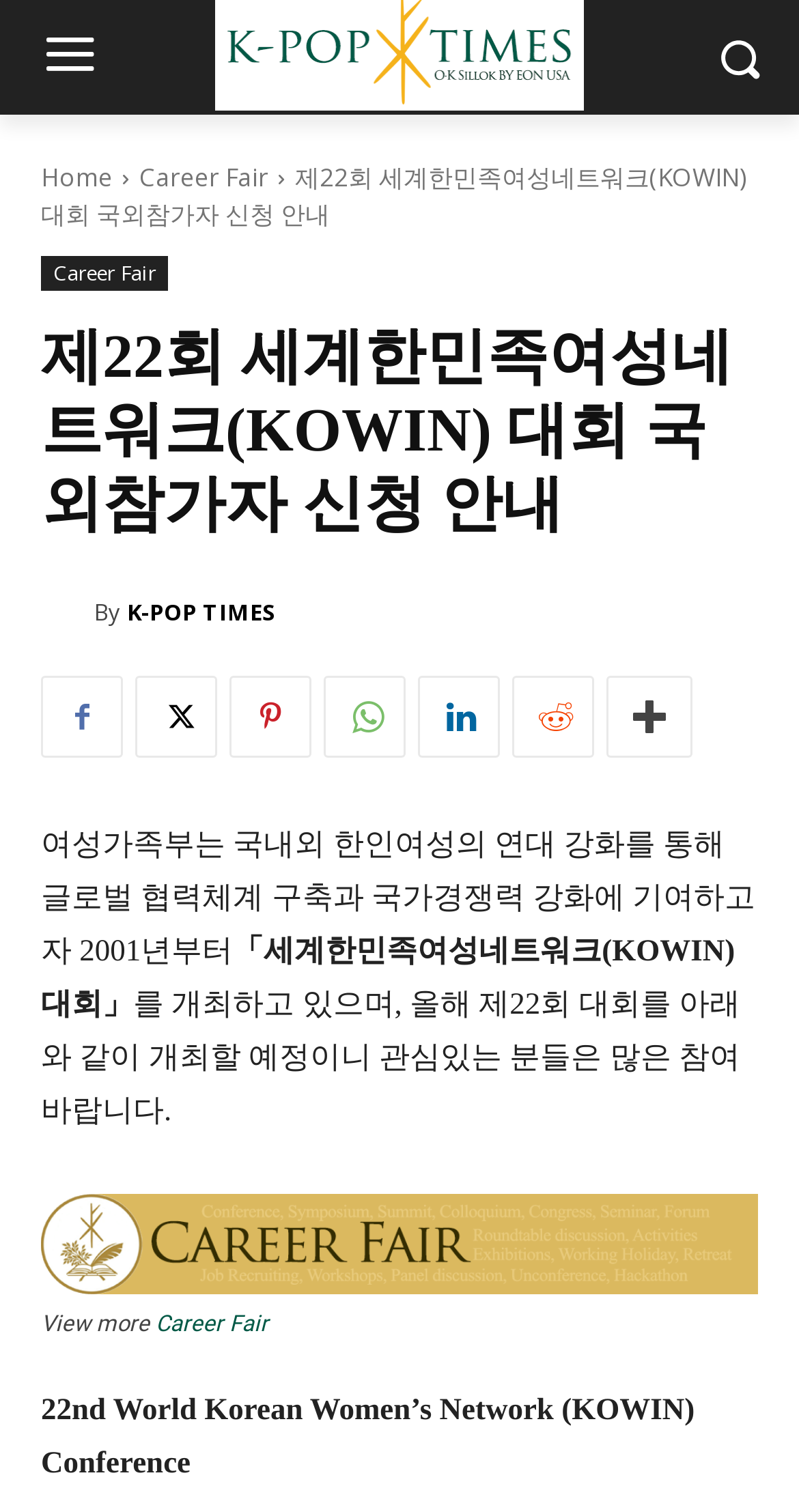Construct a comprehensive description capturing every detail on the webpage.

This webpage appears to be an event announcement page, specifically for the 22nd World Korean Women's Network (KOWIN) Conference. At the top of the page, there is a logo image and a navigation menu with links to "Home" and "Career Fair". Below the navigation menu, there is a heading that reads "제22회 세계한민족여성네트워크(KOWIN) 대회 국외참가자 신청 안내" (22nd World Korean Women's Network (KOWIN) Conference Overseas Participant Application Announcement).

On the left side of the page, there is a section with links to "K-POP TIMES" and an image of the K-POP TIMES logo. Below this section, there are several social media links represented by icons. 

The main content of the page is divided into two sections. The first section provides an introduction to the KOWIN conference, stating that the Ministry of Gender Equality and Family has been hosting the conference since 2001 to strengthen global cooperation and enhance national competitiveness. The second section announces the 22nd conference and invites interested individuals to participate.

At the bottom of the page, there is a figure with a link to view more information, accompanied by a caption that reads "View more". There is also a link to "Career Fair" below the figure. Finally, there is a footer section with the English title of the conference, "22nd World Korean Women's Network (KOWIN) Conference".